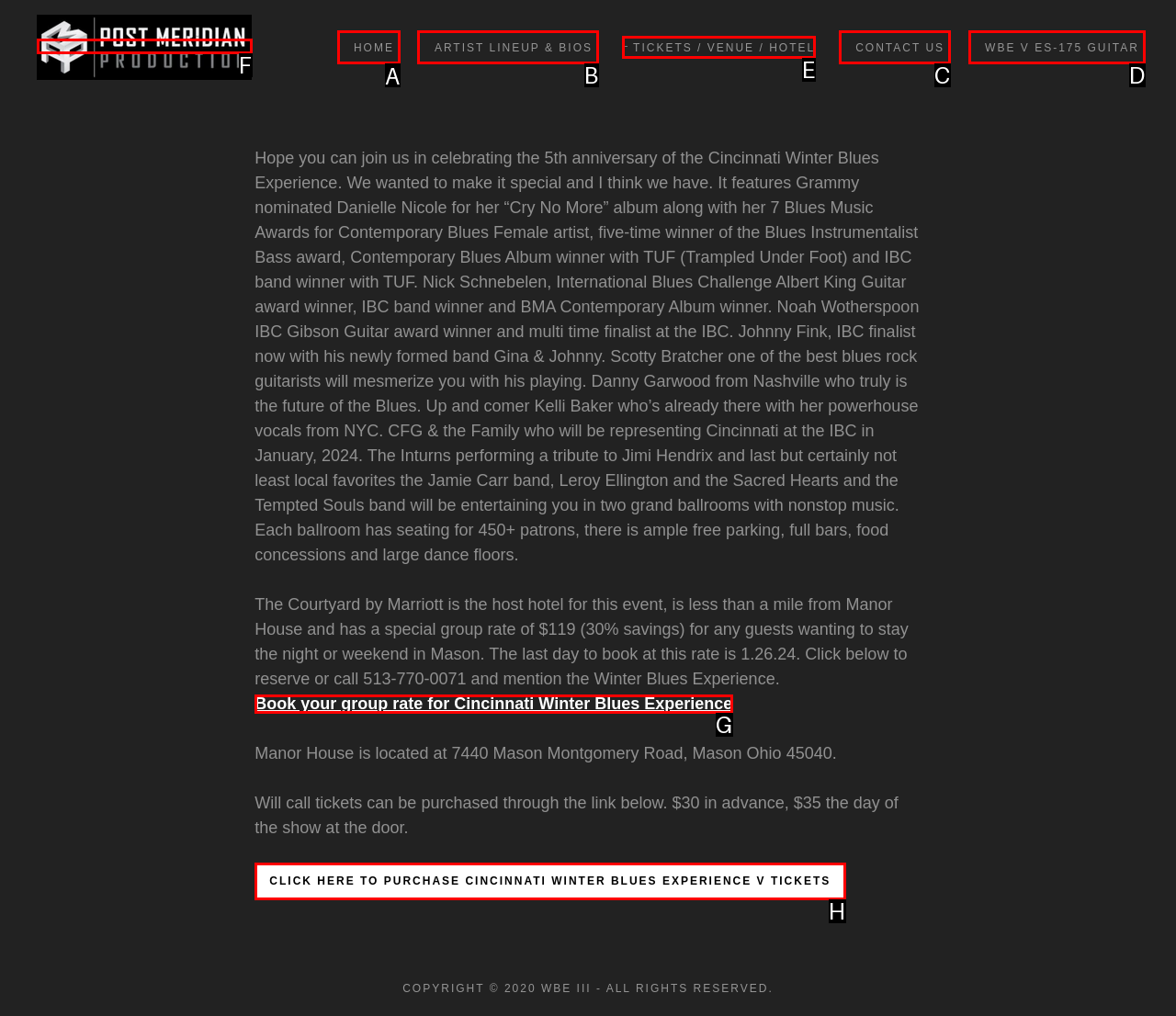Identify the letter of the correct UI element to fulfill the task: Go to HOME page from the given options in the screenshot.

A